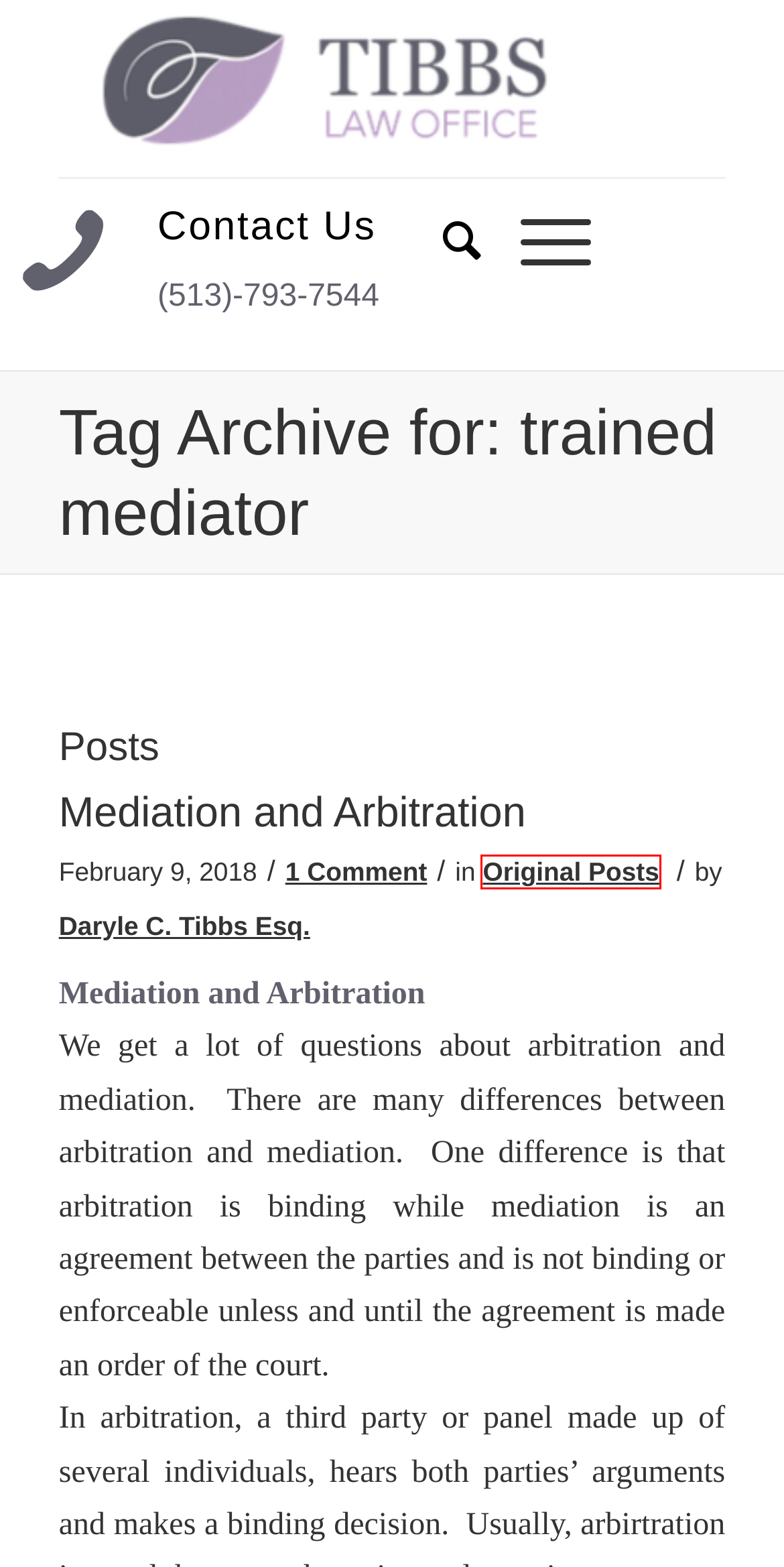Review the screenshot of a webpage that includes a red bounding box. Choose the most suitable webpage description that matches the new webpage after clicking the element within the red bounding box. Here are the candidates:
A. Daryle C. Tibbs, Esq. – Attorney – Owner – Tibbs Law Office, LLC
B. Services – Tibbs Law Office, LLC
C. Tibbs Law Office, LLC – Serving Greater Cincinnati & Northern Kentucky (513) 793-7544
D. Mediation and Arbitration – Tibbs Law Office, LLC
E. Resources – Tibbs Law Office, LLC
F. Payment – Tibbs Law Office, LLC
G. FinCEN Beneficial Ownership Interest Information – Tibbs Law Office, LLC
H. Original Posts – Tibbs Law Office, LLC

H